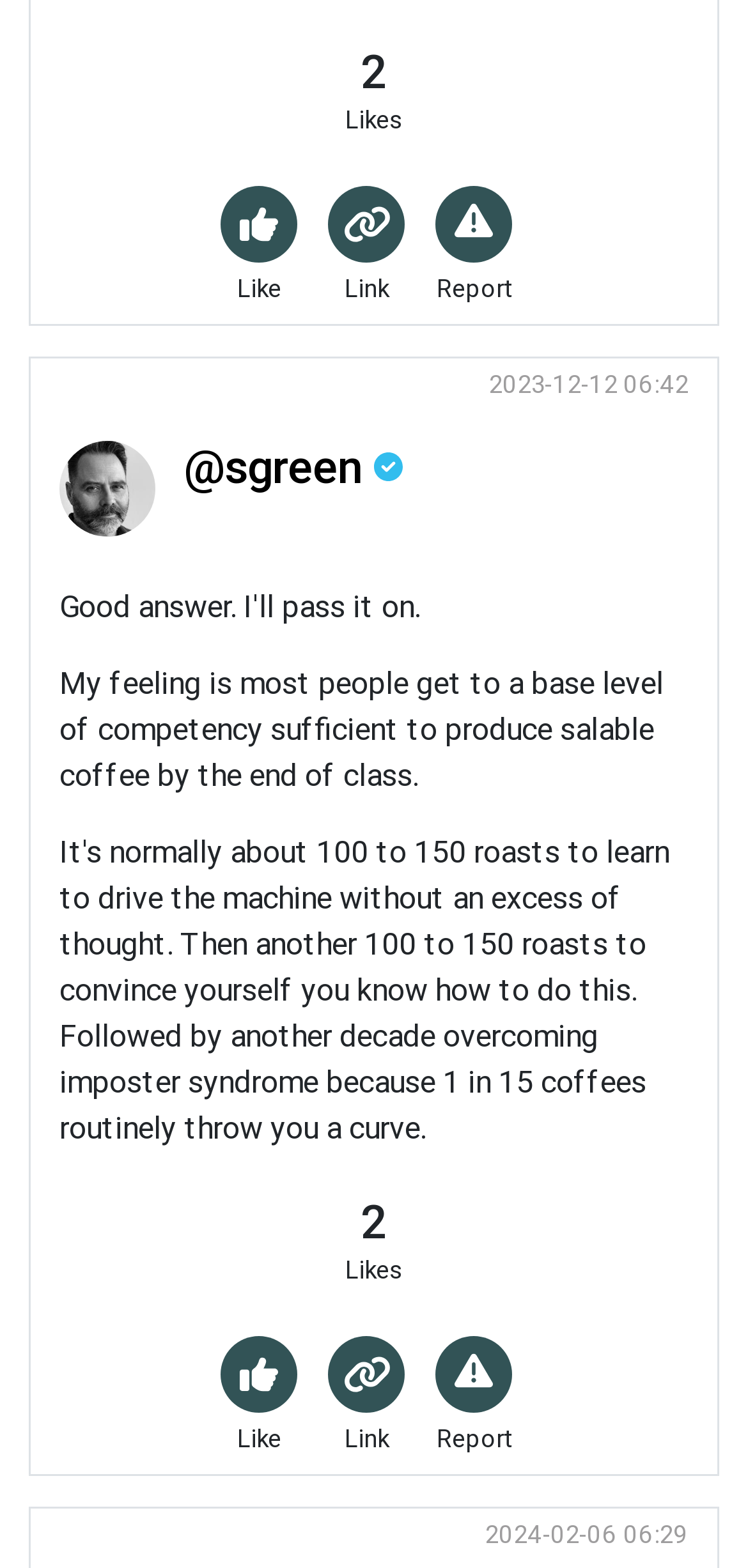Based on the element description "parent_node: Like", predict the bounding box coordinates of the UI element.

[0.295, 0.119, 0.397, 0.167]